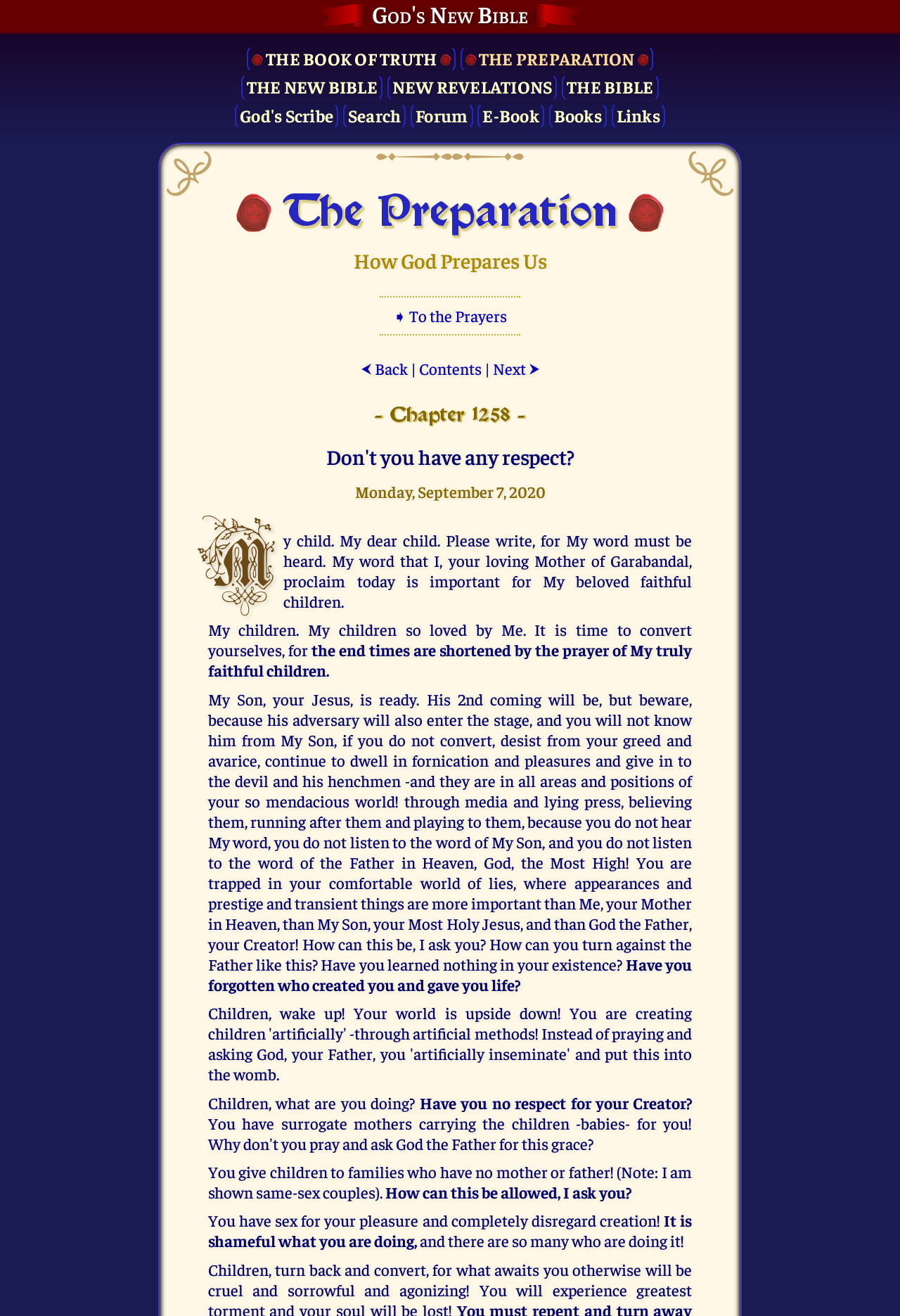Locate the bounding box coordinates of the region to be clicked to comply with the following instruction: "Search for something". The coordinates must be four float numbers between 0 and 1, in the form [left, top, right, bottom].

[0.381, 0.077, 0.451, 0.099]